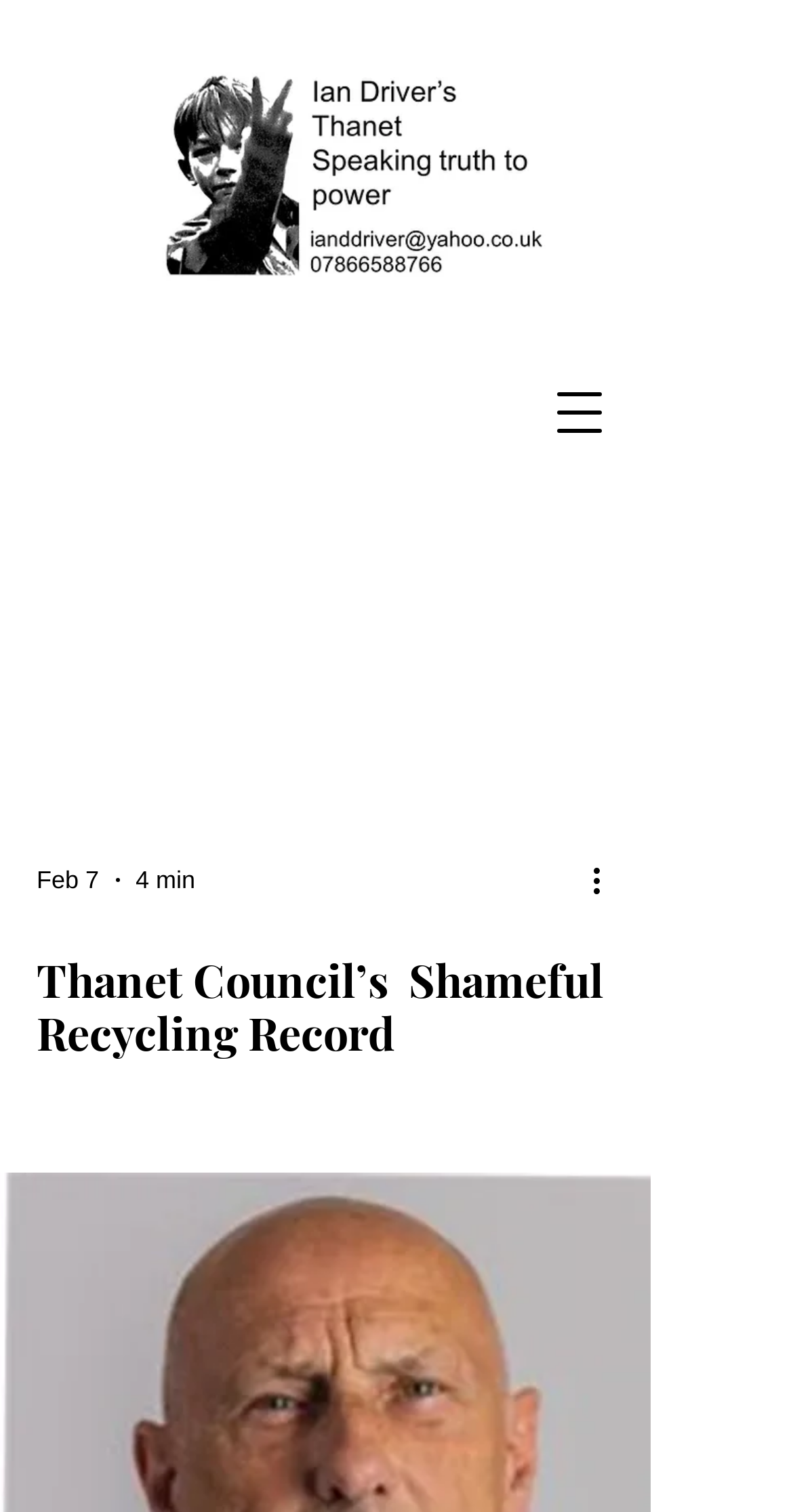Respond concisely with one word or phrase to the following query:
What is the purpose of the button with a popup dialog?

Open navigation menu